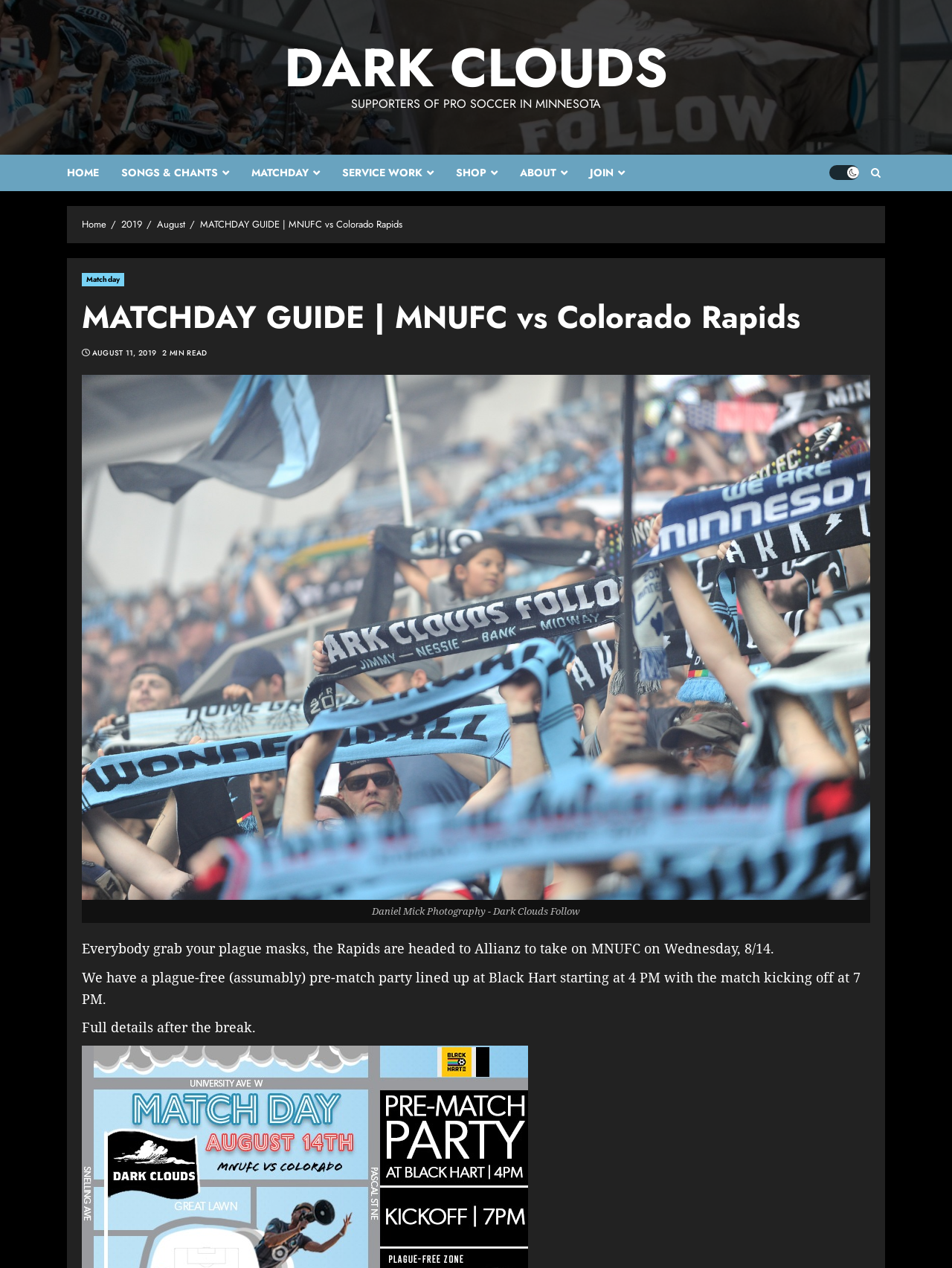What is the date of the match? Look at the image and give a one-word or short phrase answer.

August 14, 2019